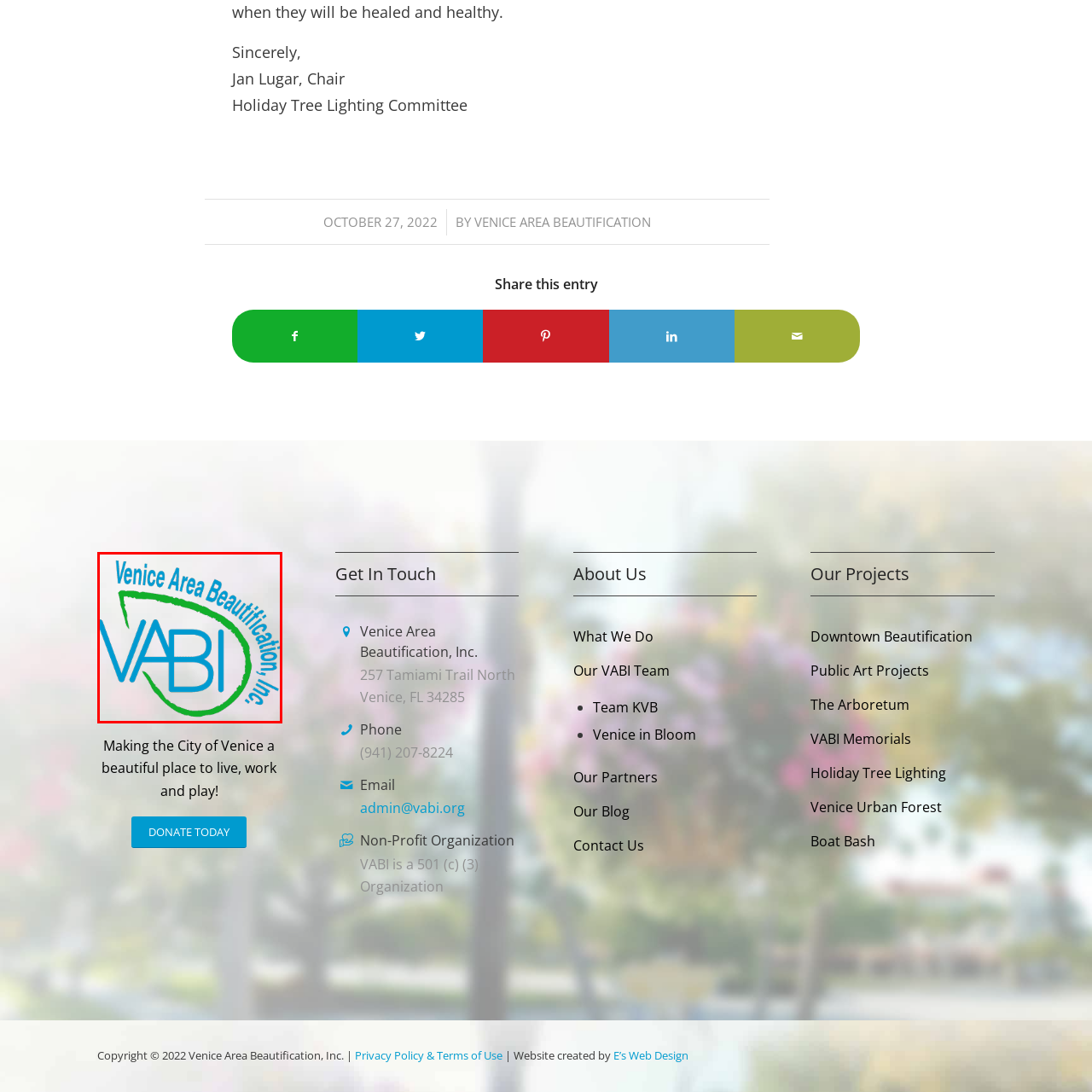What shape encapsulates the initials 'VABI'?
Carefully look at the image inside the red bounding box and answer the question in a detailed manner using the visual details present.

According to the caption, the initials 'VABI' are prominently displayed in a modern, friendly typeface, encapsulated within a stylized green droplet shape.